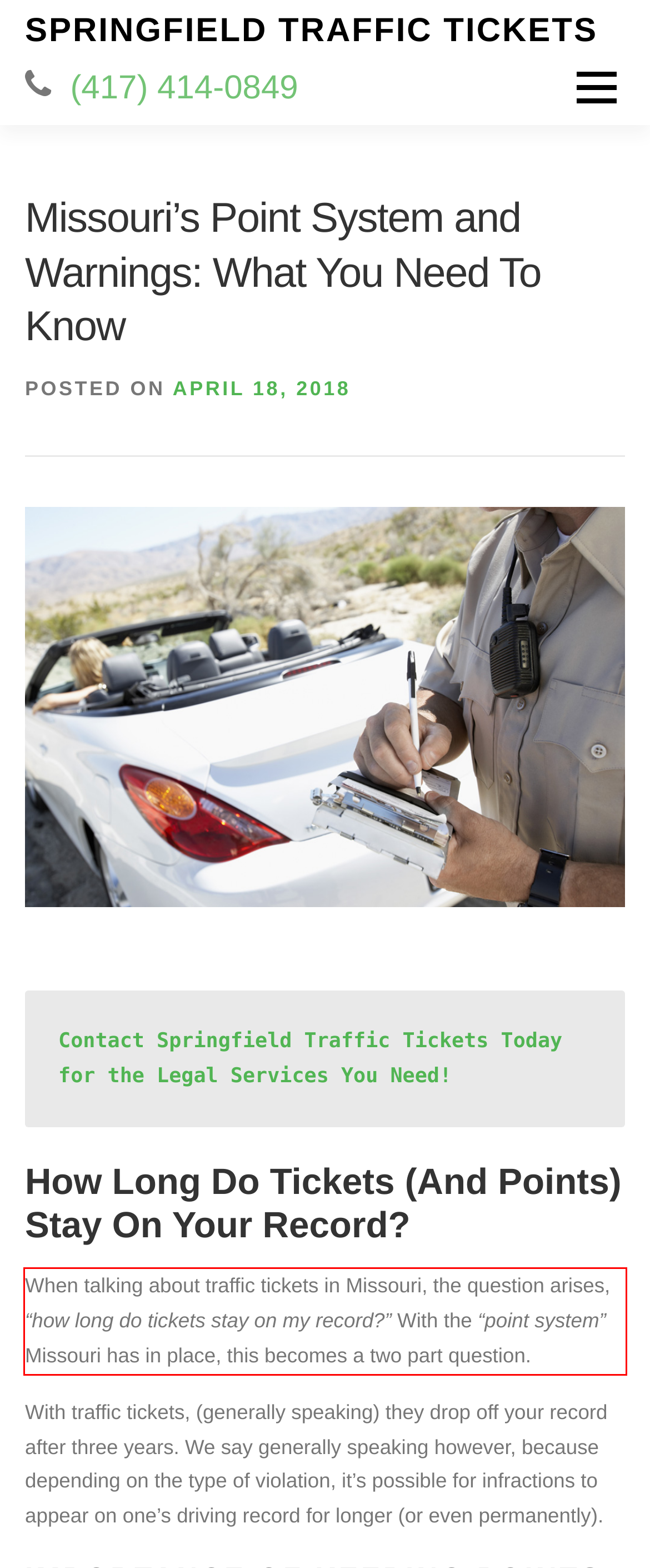Identify the red bounding box in the webpage screenshot and perform OCR to generate the text content enclosed.

When talking about traffic tickets in Missouri, the question arises, “how long do tickets stay on my record?” With the “point system” Missouri has in place, this becomes a two part question.